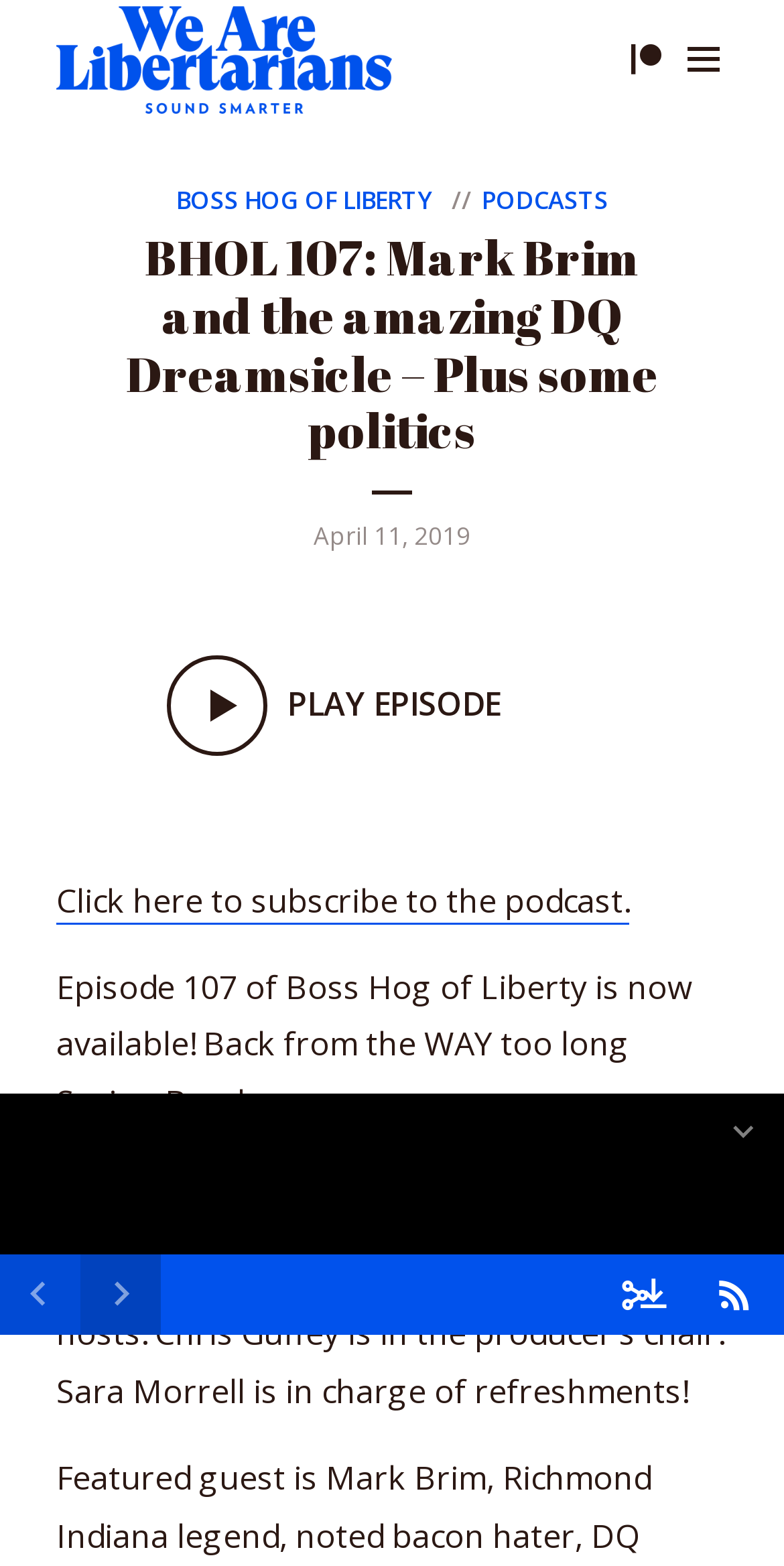How many links are there in the top navigation bar?
Using the details from the image, give an elaborate explanation to answer the question.

I counted the number of link elements in the top navigation bar and found four links: 'We Are Libertarians Podcast Network', 'WAL+', '', and 'BOSS HOG OF LIBERTY'.